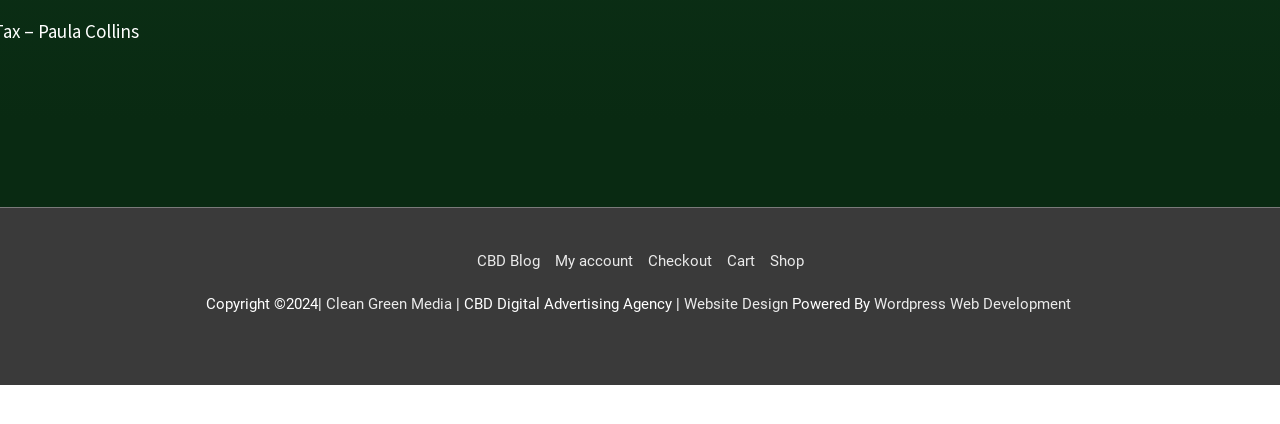Answer the question briefly using a single word or phrase: 
What is the name of the blog?

CBD Blog